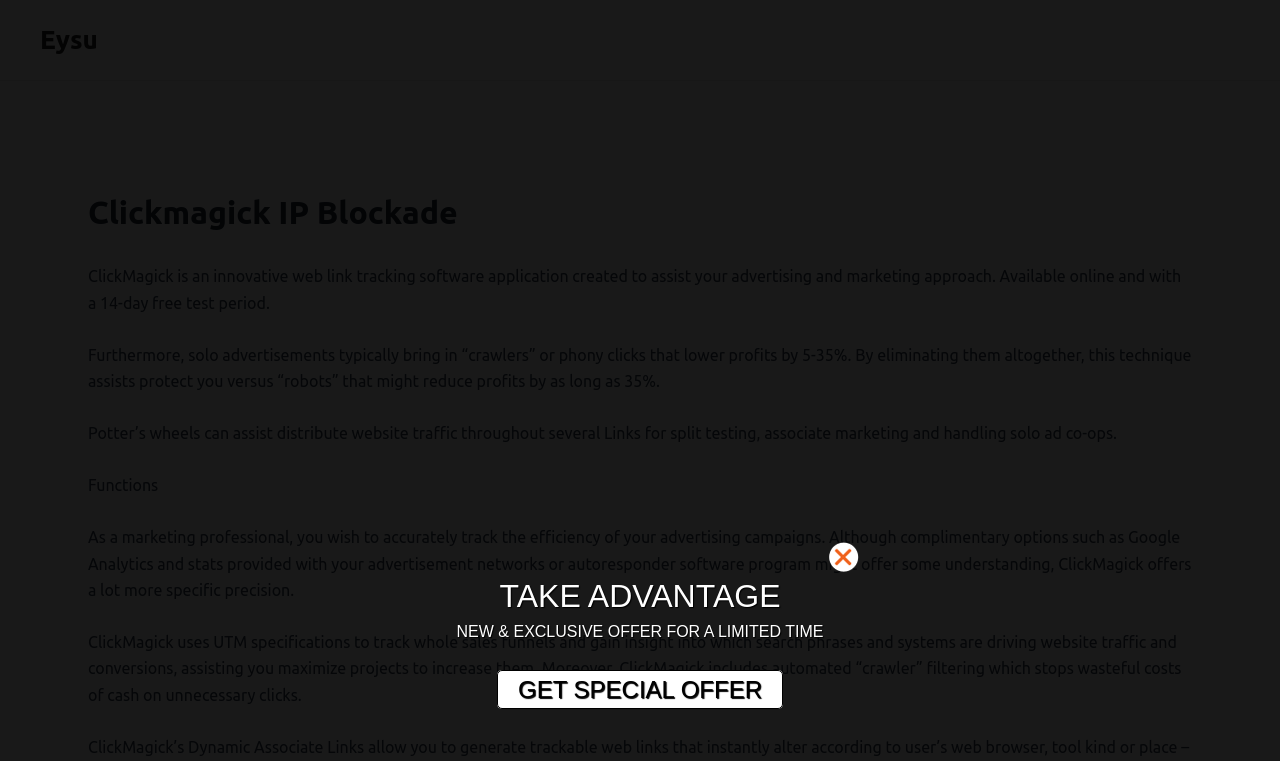Provide the bounding box coordinates for the specified HTML element described in this description: "GET SPECIAL OFFER". The coordinates should be four float numbers ranging from 0 to 1, in the format [left, top, right, bottom].

[0.388, 0.88, 0.612, 0.931]